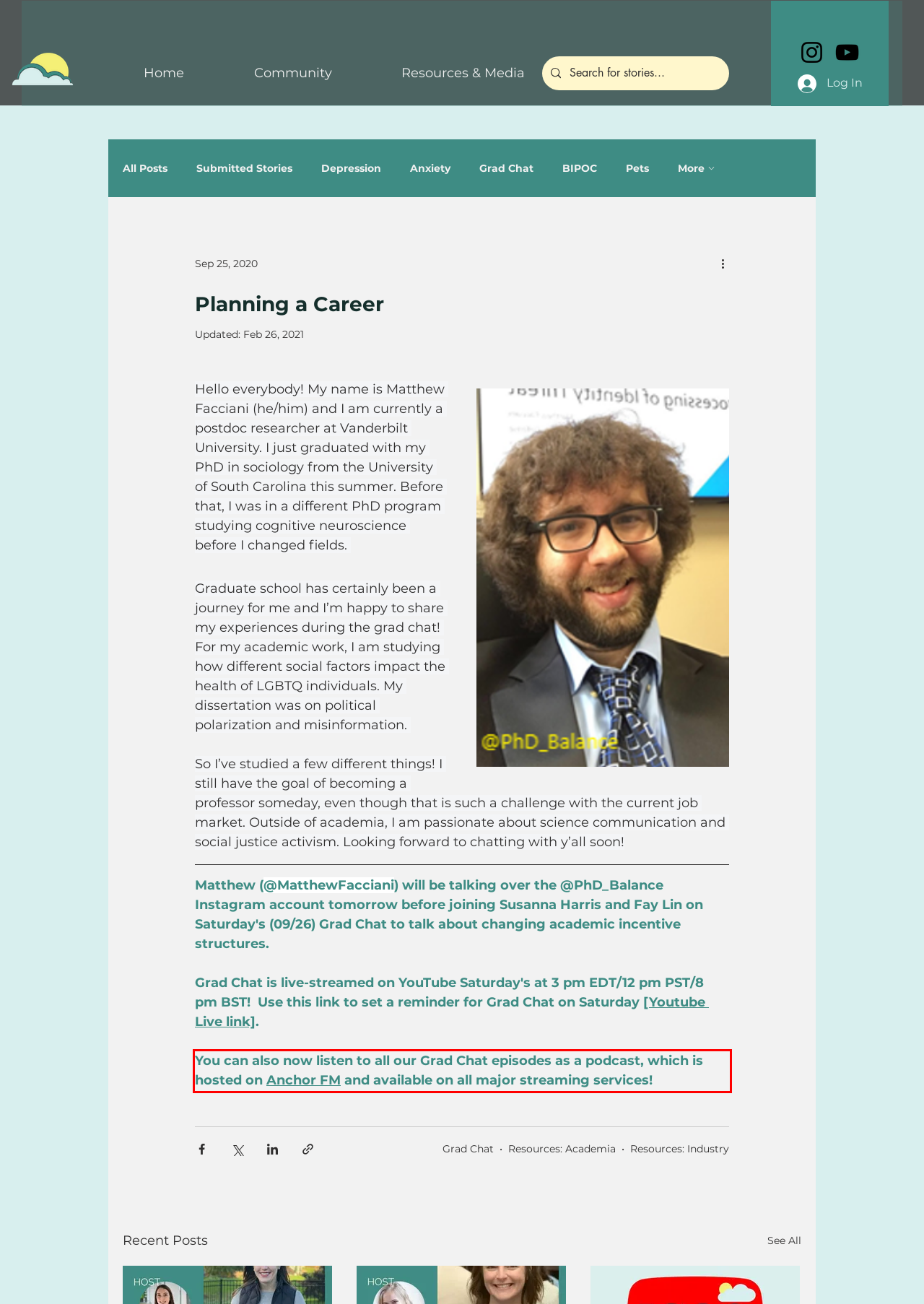Within the screenshot of a webpage, identify the red bounding box and perform OCR to capture the text content it contains.

You can also now listen to all our Grad Chat episodes as a podcast, which is hosted on Anchor FM and available on all major streaming services!